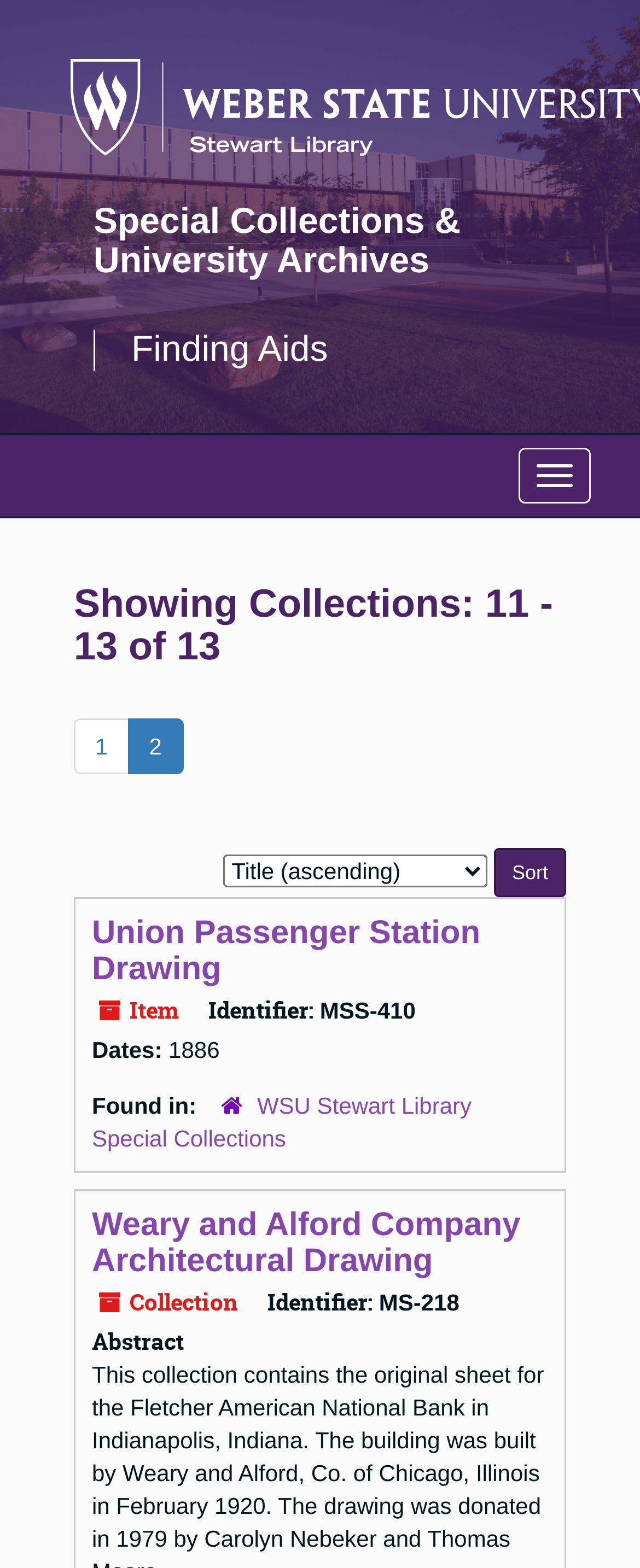Provide a short, one-word or phrase answer to the question below:
How many collections are shown on this page?

3